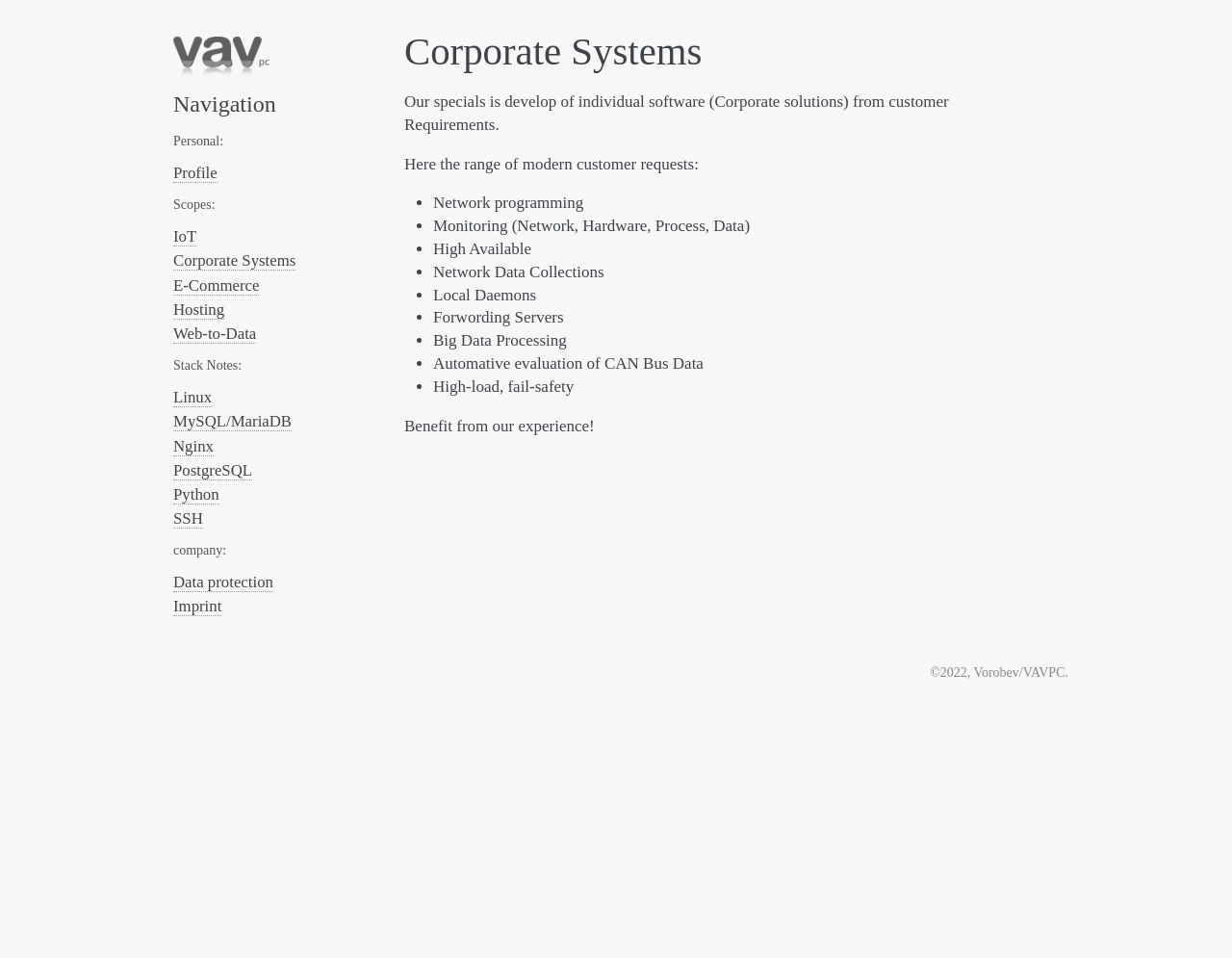Determine the bounding box coordinates for the area you should click to complete the following instruction: "Click the 'Logo' link".

[0.141, 0.072, 0.219, 0.087]